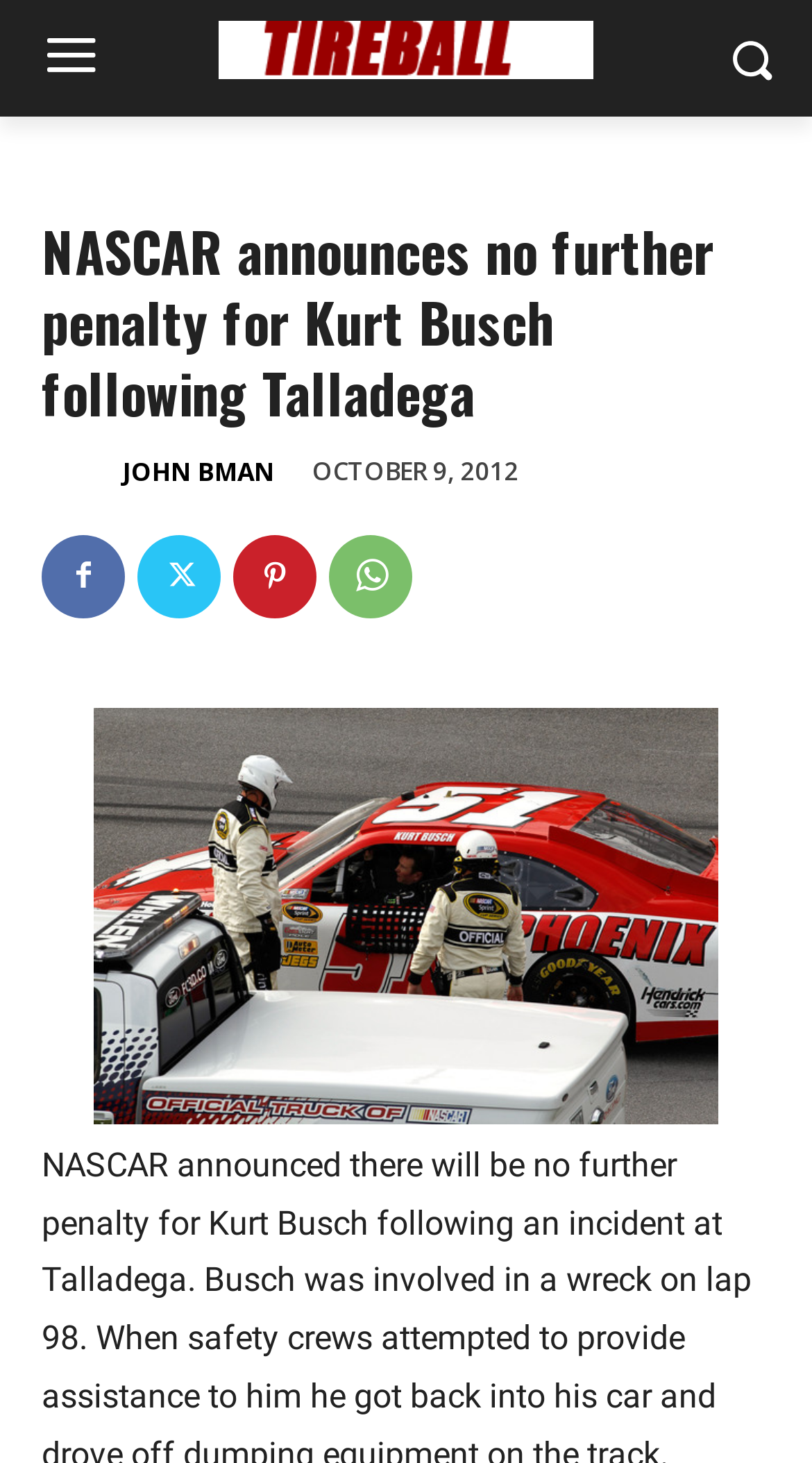What is the logo of the website?
Please respond to the question with a detailed and thorough explanation.

I found the logo by looking at the image element with the text 'Logo', which is likely the website's logo.